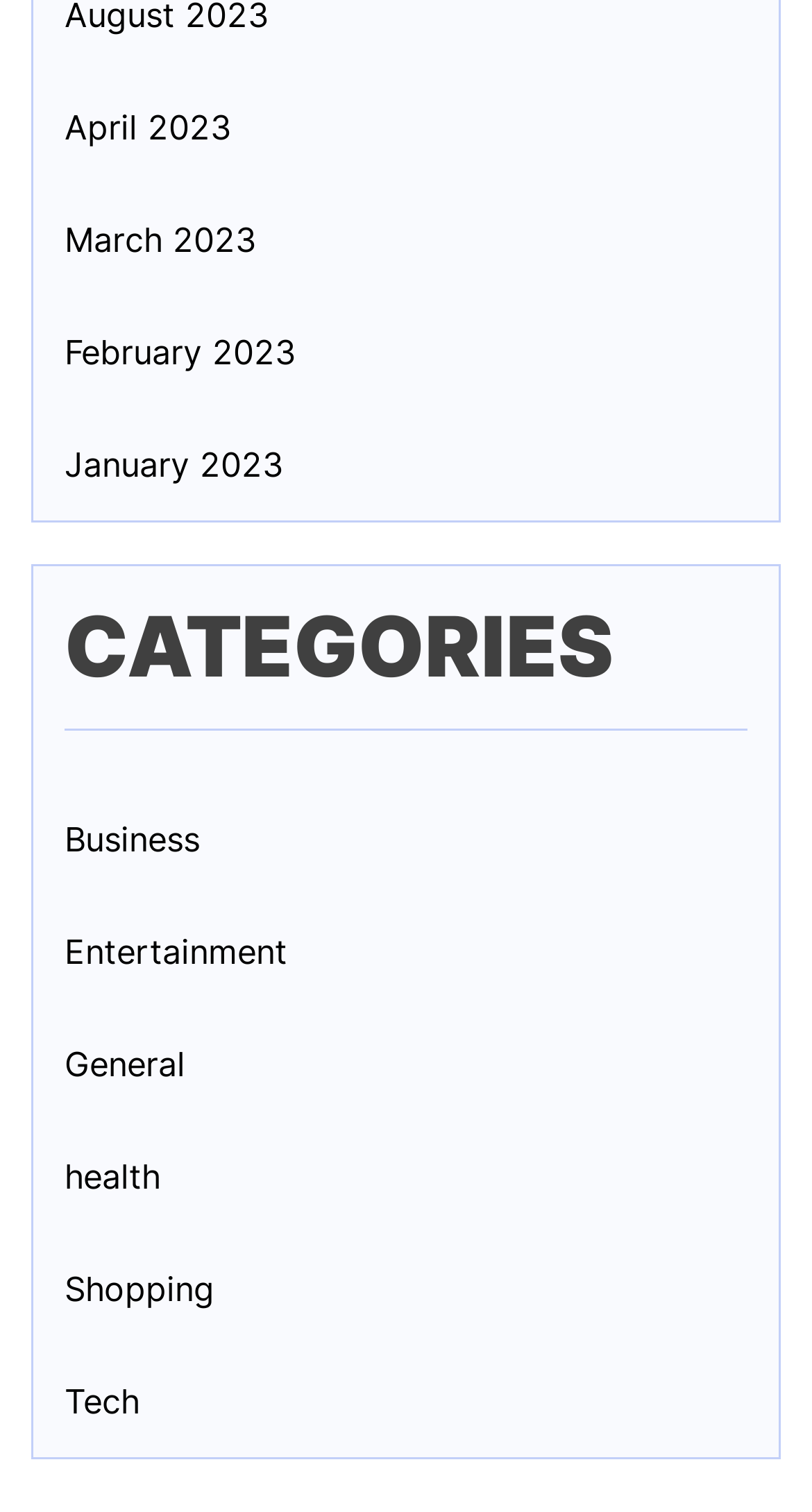Locate the bounding box coordinates of the clickable element to fulfill the following instruction: "Search for products". Provide the coordinates as four float numbers between 0 and 1 in the format [left, top, right, bottom].

None